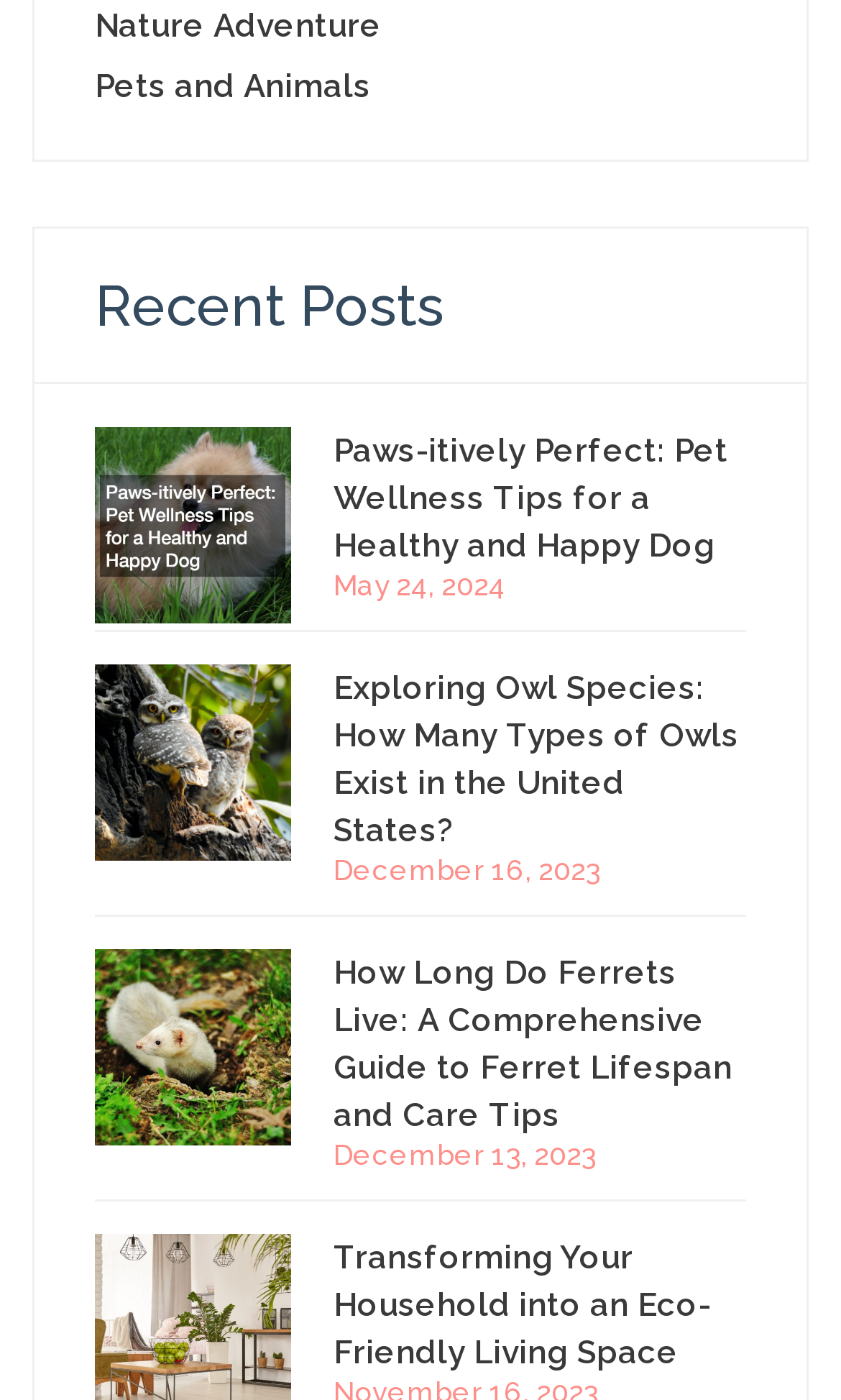Determine the bounding box coordinates for the element that should be clicked to follow this instruction: "Read the article about Ferret Lifespan and Care Tips". The coordinates should be given as four float numbers between 0 and 1, in the format [left, top, right, bottom].

[0.396, 0.681, 0.871, 0.81]